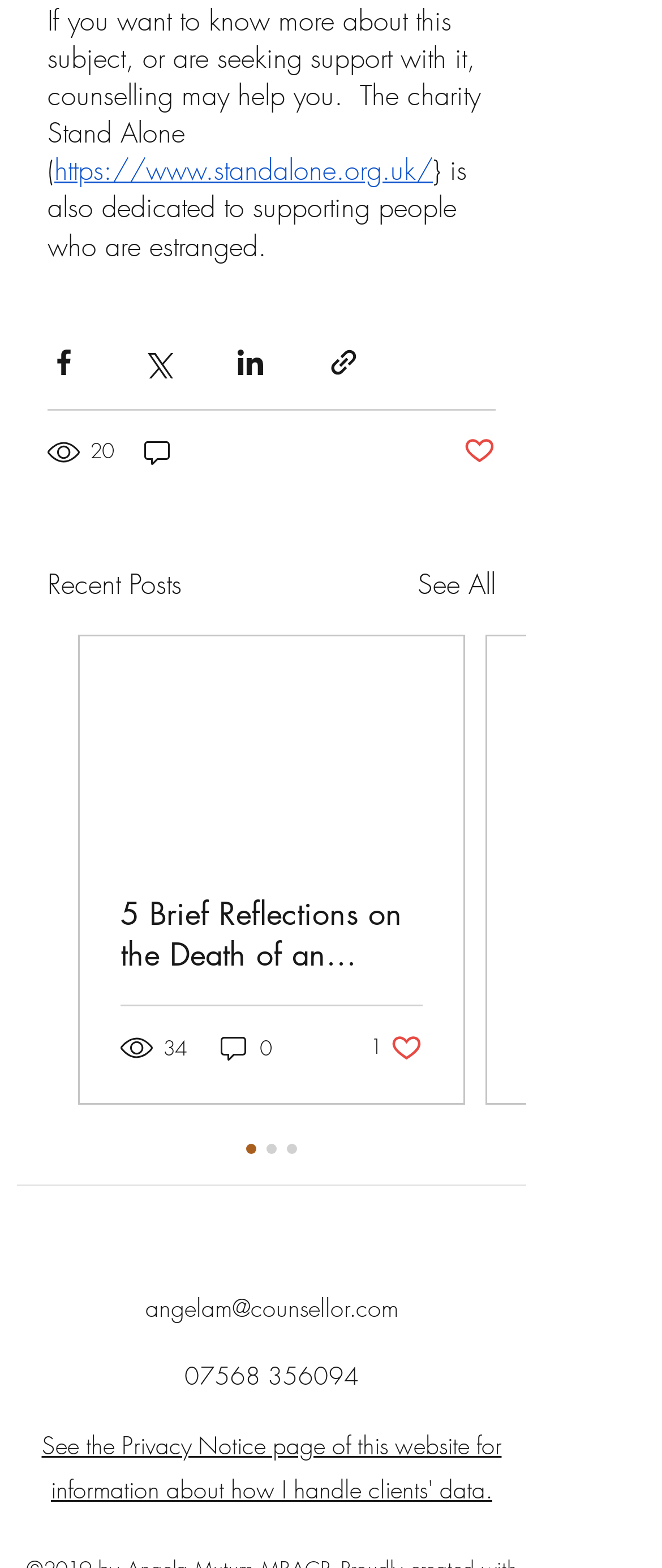Find the bounding box coordinates for the UI element that matches this description: "aria-label="Share via link"".

[0.495, 0.221, 0.544, 0.241]